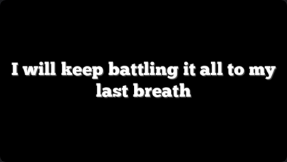Please reply to the following question using a single word or phrase: 
What is the main theme of the message in the image?

Tenacity and unwavering spirit